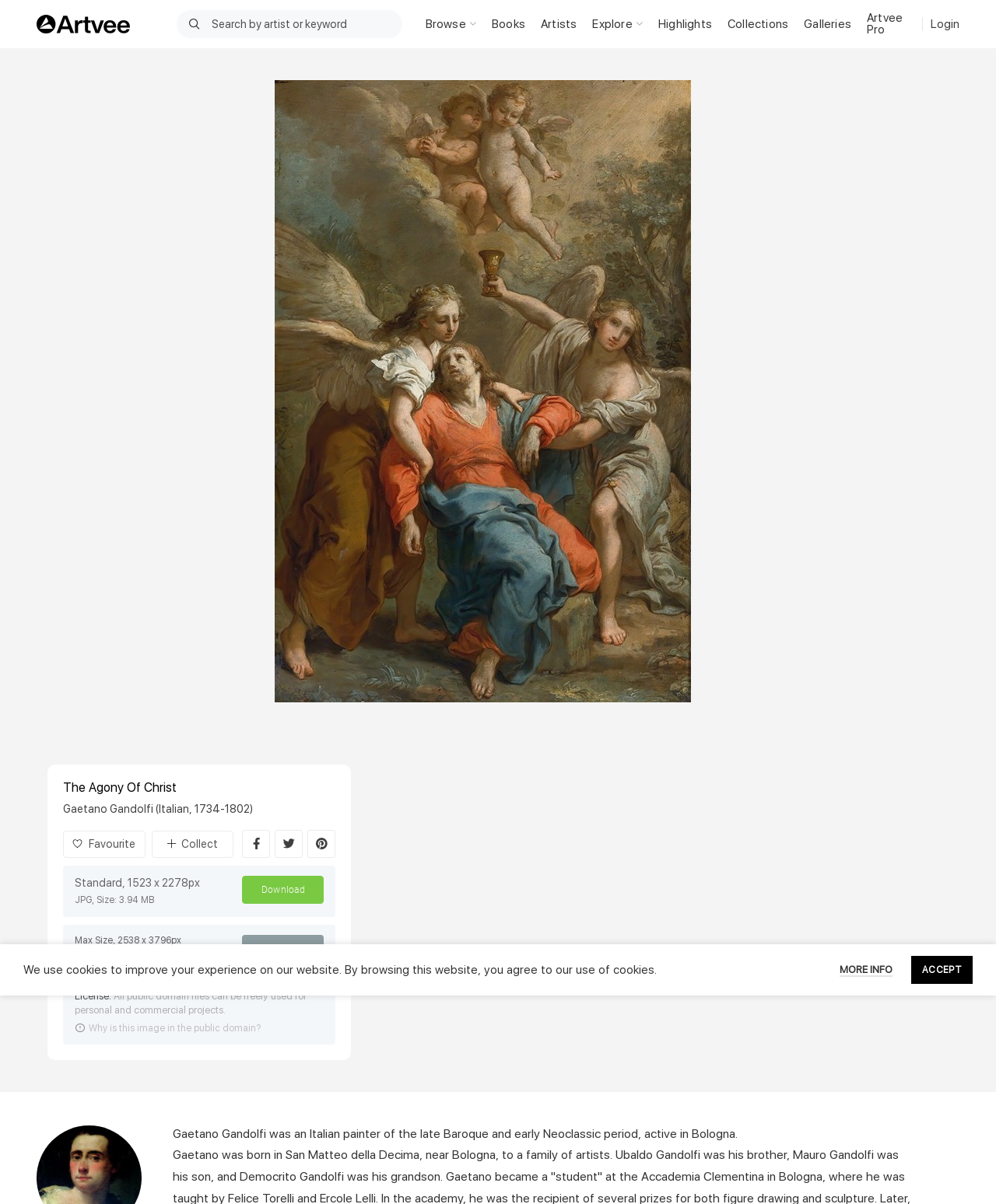Determine the bounding box coordinates of the target area to click to execute the following instruction: "Search by artist or keyword."

[0.177, 0.008, 0.404, 0.032]